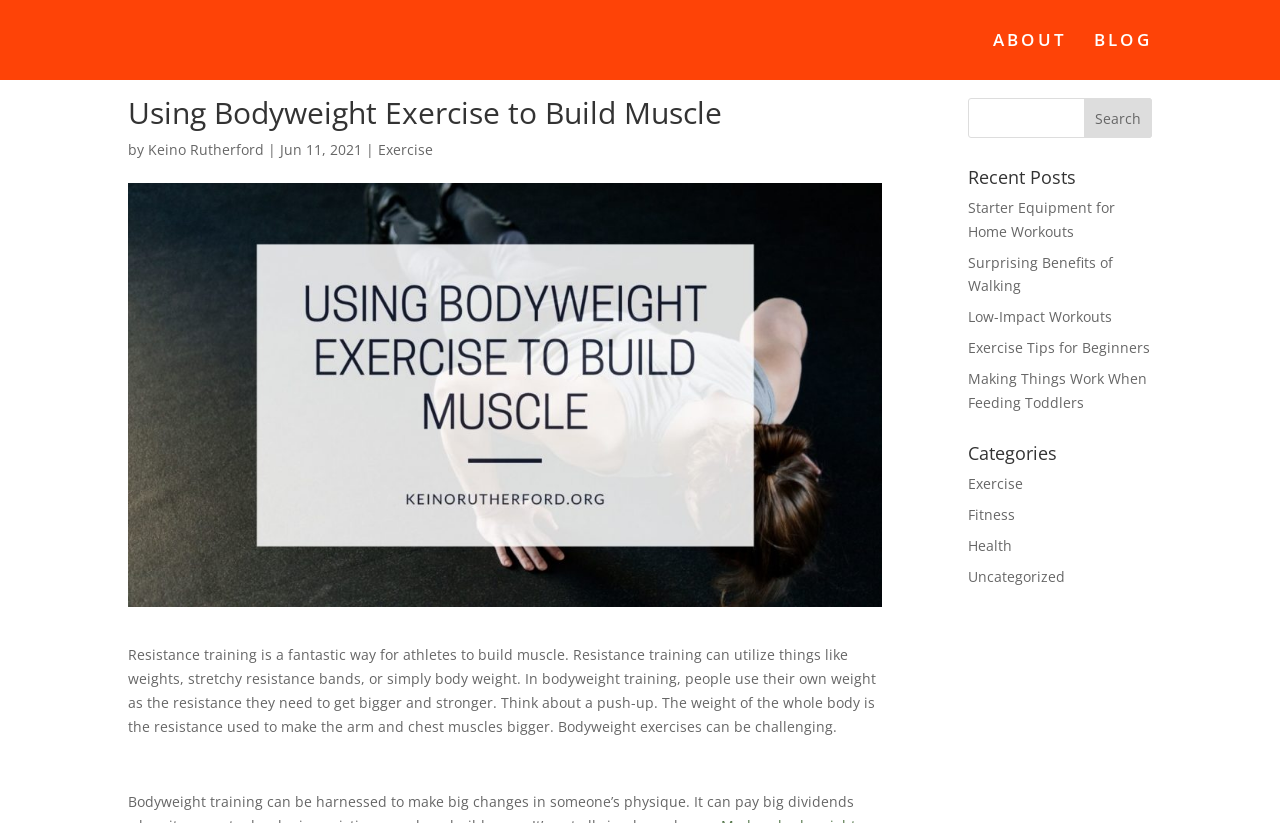What are the categories listed on the webpage?
Answer the question based on the image using a single word or a brief phrase.

Exercise, Fitness, Health, Uncategorized